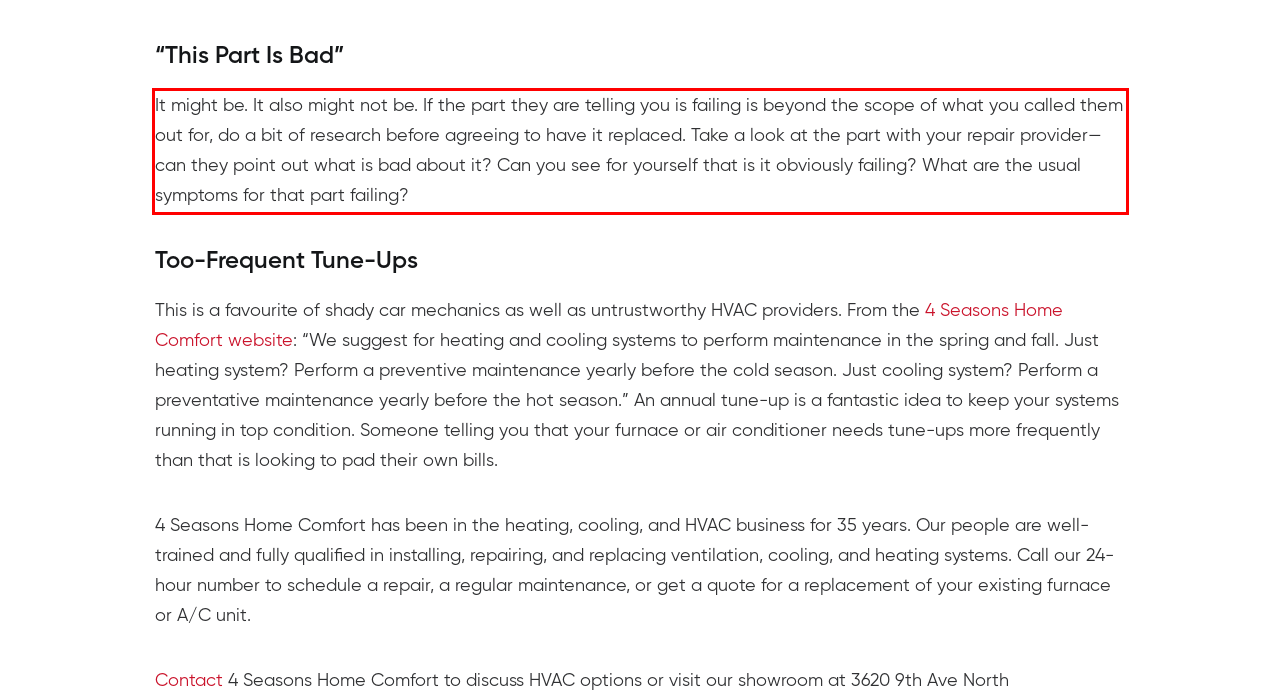View the screenshot of the webpage and identify the UI element surrounded by a red bounding box. Extract the text contained within this red bounding box.

It might be. It also might not be. If the part they are telling you is failing is beyond the scope of what you called them out for, do a bit of research before agreeing to have it replaced. Take a look at the part with your repair provider—can they point out what is bad about it? Can you see for yourself that is it obviously failing? What are the usual symptoms for that part failing?